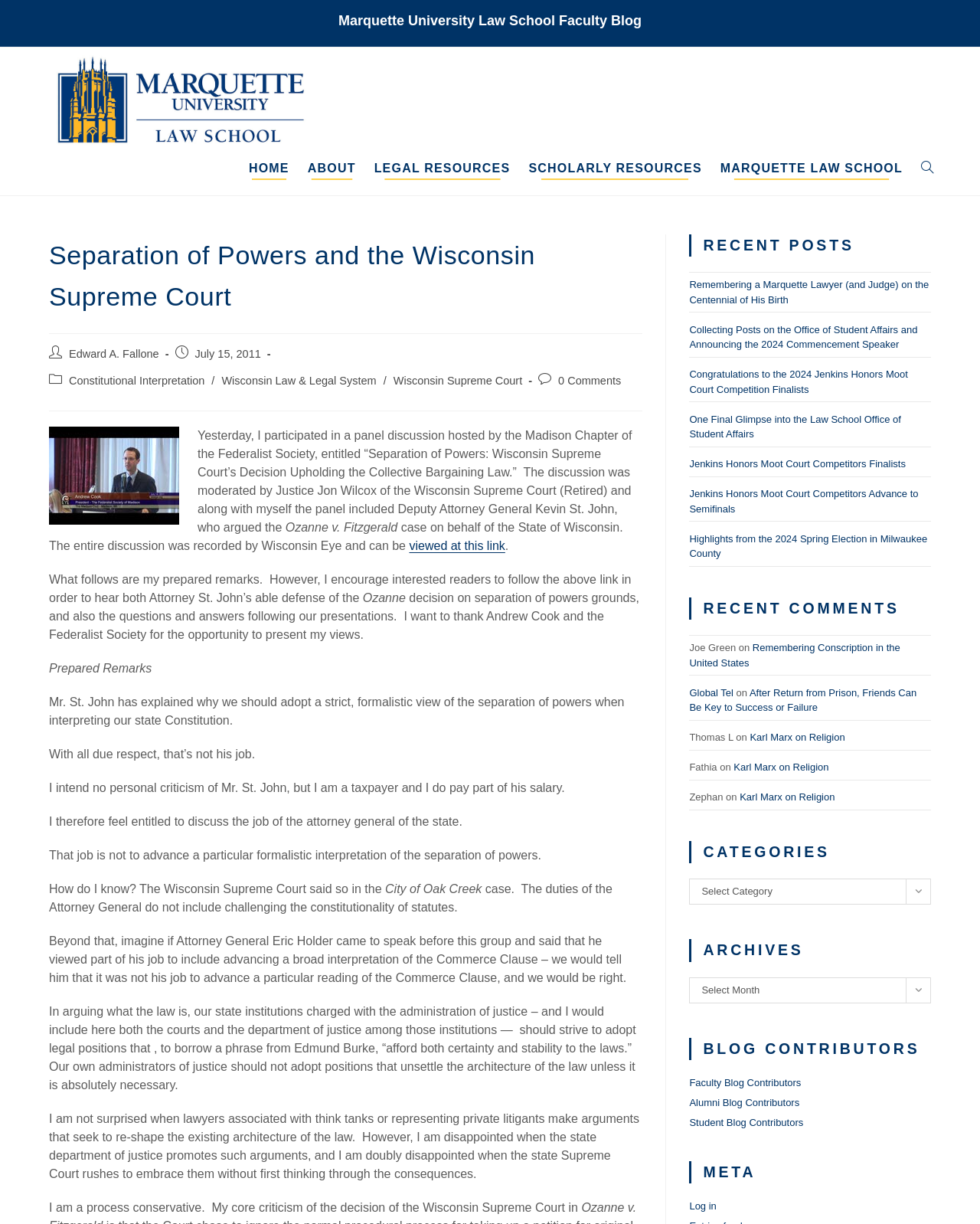Articulate a detailed summary of the webpage's content and design.

The webpage is a blog post from the Marquette University Law School Faculty Blog. At the top, there is a heading that reads "Marquette University Law School Faculty Blog" and a link to the blog's homepage. Below this, there is a layout table with a link to the blog's homepage and an image of the blog's logo.

The main content of the page is a blog post titled "Separation of Powers and the Wisconsin Supreme Court". The post is written by Edward A. Fallone and was published on July 15, 2011. The post is categorized under "Constitutional Interpretation", "Wisconsin Law & Legal System", and "Wisconsin Supreme Court".

The post begins with a brief introduction, followed by a discussion of a panel discussion hosted by the Madison Chapter of the Federalist Society. The author, Edward A. Fallone, participated in the discussion, which was moderated by Justice Jon Wilcox of the Wisconsin Supreme Court (Retired). The discussion was recorded by Wisconsin Eye and can be viewed at a provided link.

The post then presents the author's prepared remarks, in which he argues that the Wisconsin Supreme Court's decision upholding the collective bargaining law was incorrect. He criticizes the Attorney General's office for advancing a particular formalistic interpretation of the separation of powers and argues that the court should strive to adopt legal positions that provide certainty and stability to the laws.

The post is followed by a section titled "Recent Posts", which lists several recent blog posts, including "Remembering a Marquette Lawyer (and Judge) on the Centennial of His Birth" and "Collecting Posts on the Office of Student Affairs and Announcing the 2024 Commencement Speaker".

To the right of the main content, there are several sections, including "Recent Comments", "Categories", "Archives", "Blog Contributors", and "Meta". The "Recent Comments" section lists several recent comments on the blog, including comments from users named Joe Green, Thomas L, and Fathia. The "Categories" section allows users to select a category to view related posts. The "Archives" section allows users to select a month to view posts from that month. The "Blog Contributors" section lists links to faculty, alumni, and student blog contributors. The "Meta" section provides a link to log in to the blog.